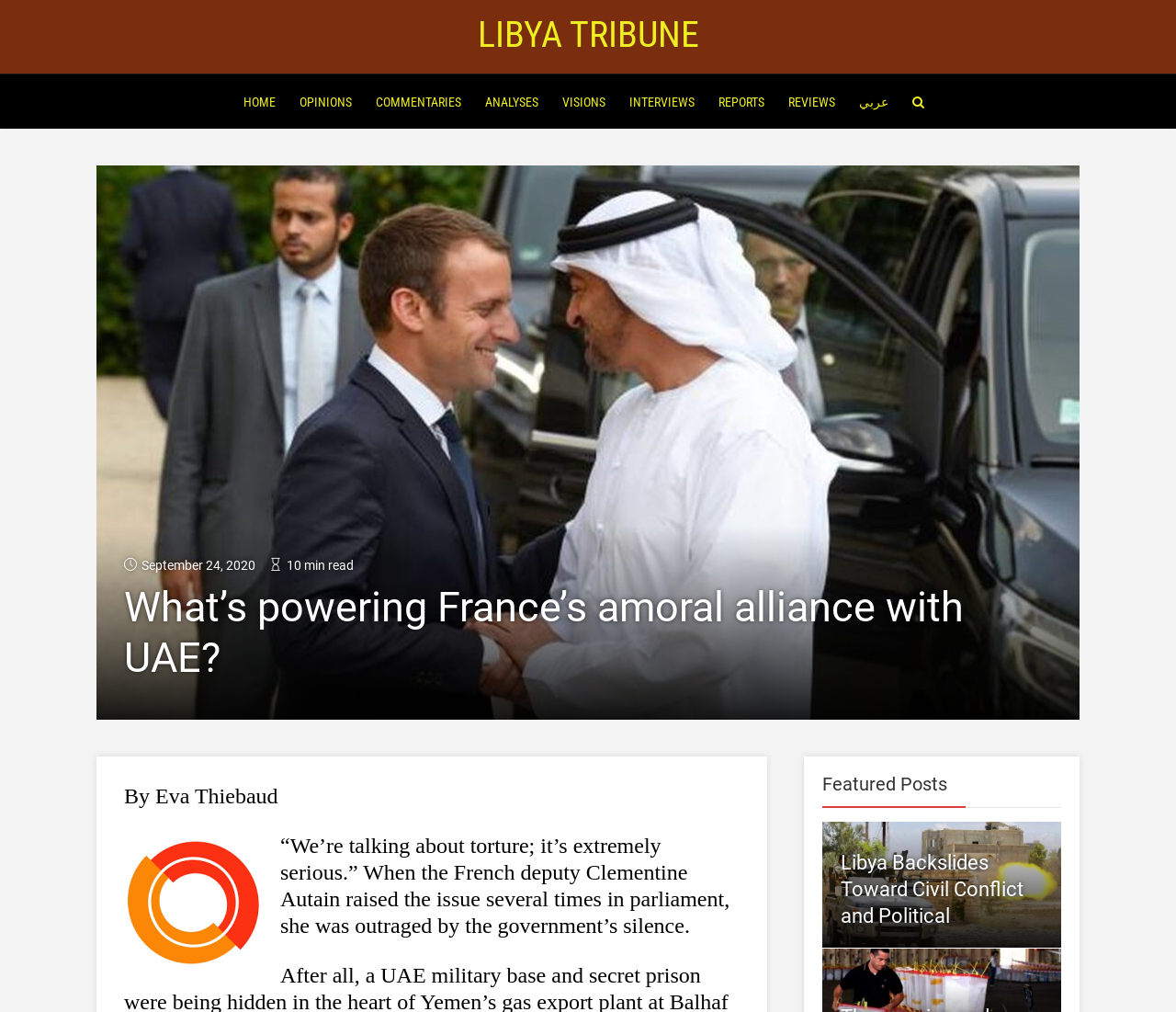What is the name of the author of the article?
Look at the image and respond with a one-word or short-phrase answer.

Eva Thiebaud